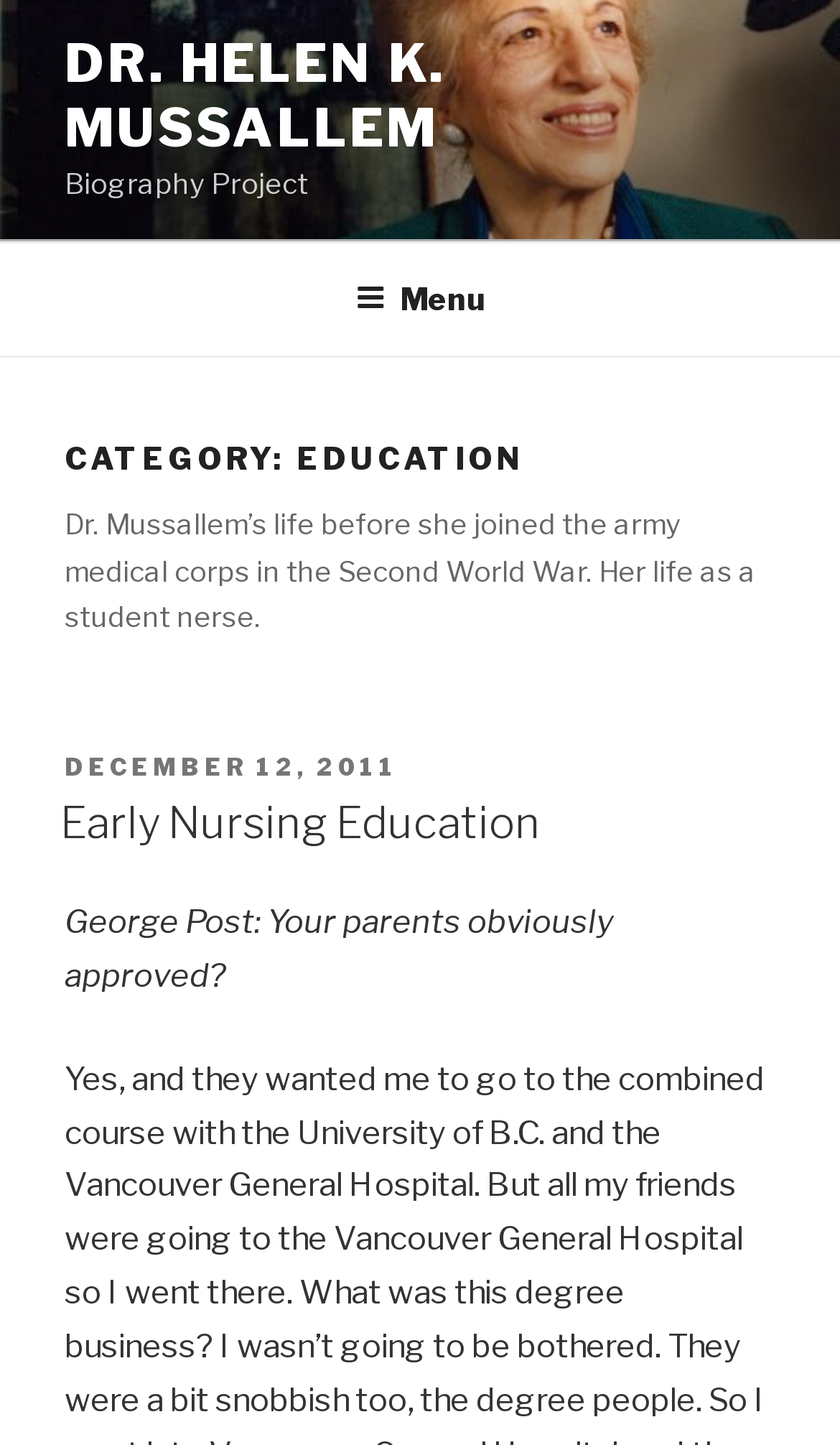Determine the bounding box for the UI element described here: "Dr. Helen K. Mussallem".

[0.077, 0.022, 0.531, 0.11]